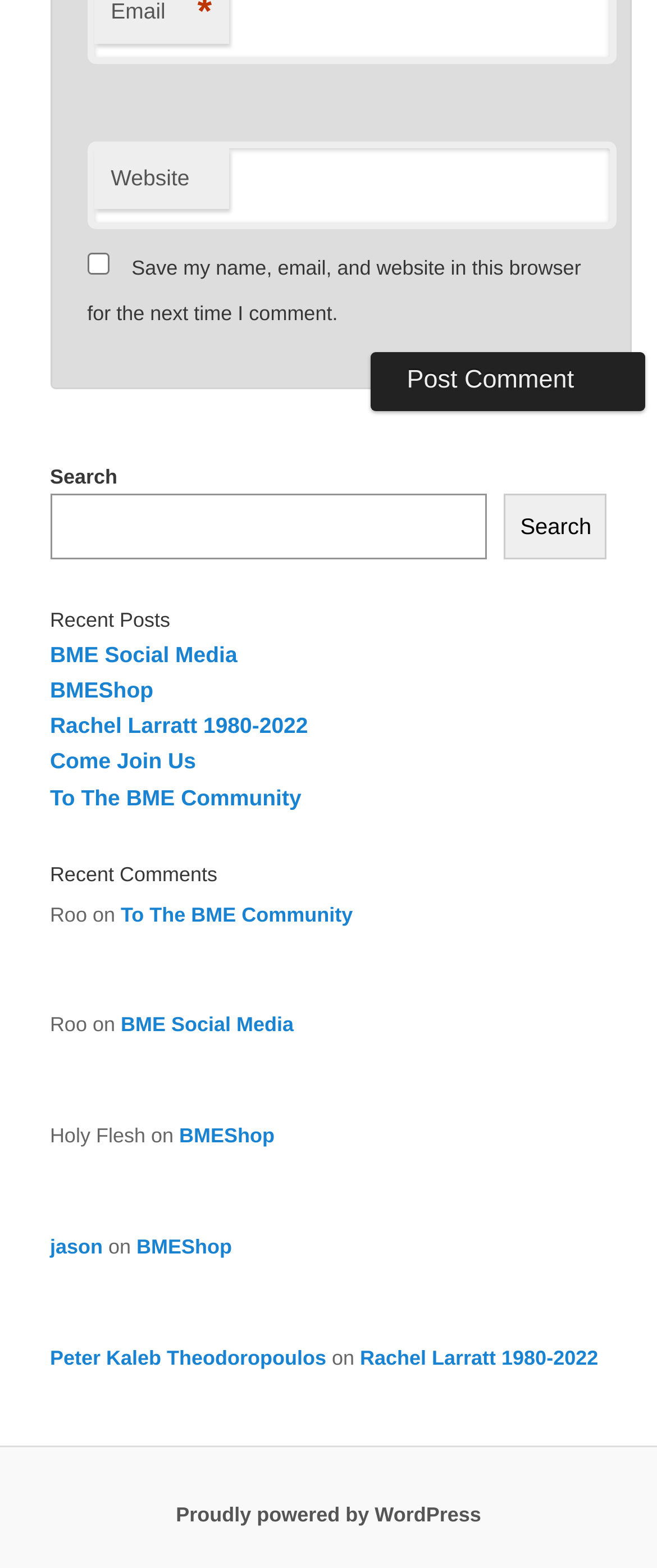Answer the following query concisely with a single word or phrase:
What is the theme of the website?

Body modification